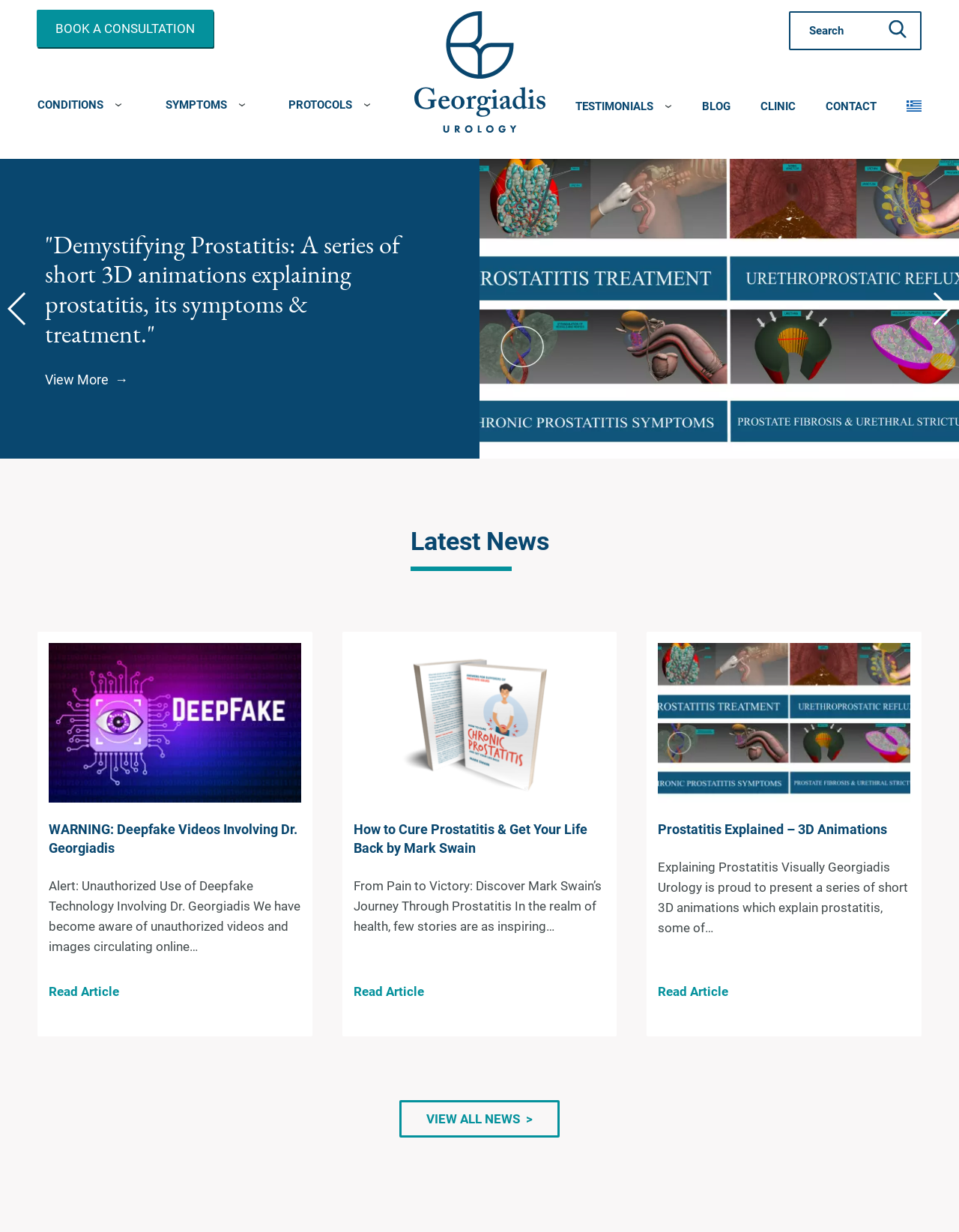Given the element description: "PROTOCOLS", predict the bounding box coordinates of the UI element it refers to, using four float numbers between 0 and 1, i.e., [left, top, right, bottom].

[0.301, 0.076, 0.367, 0.095]